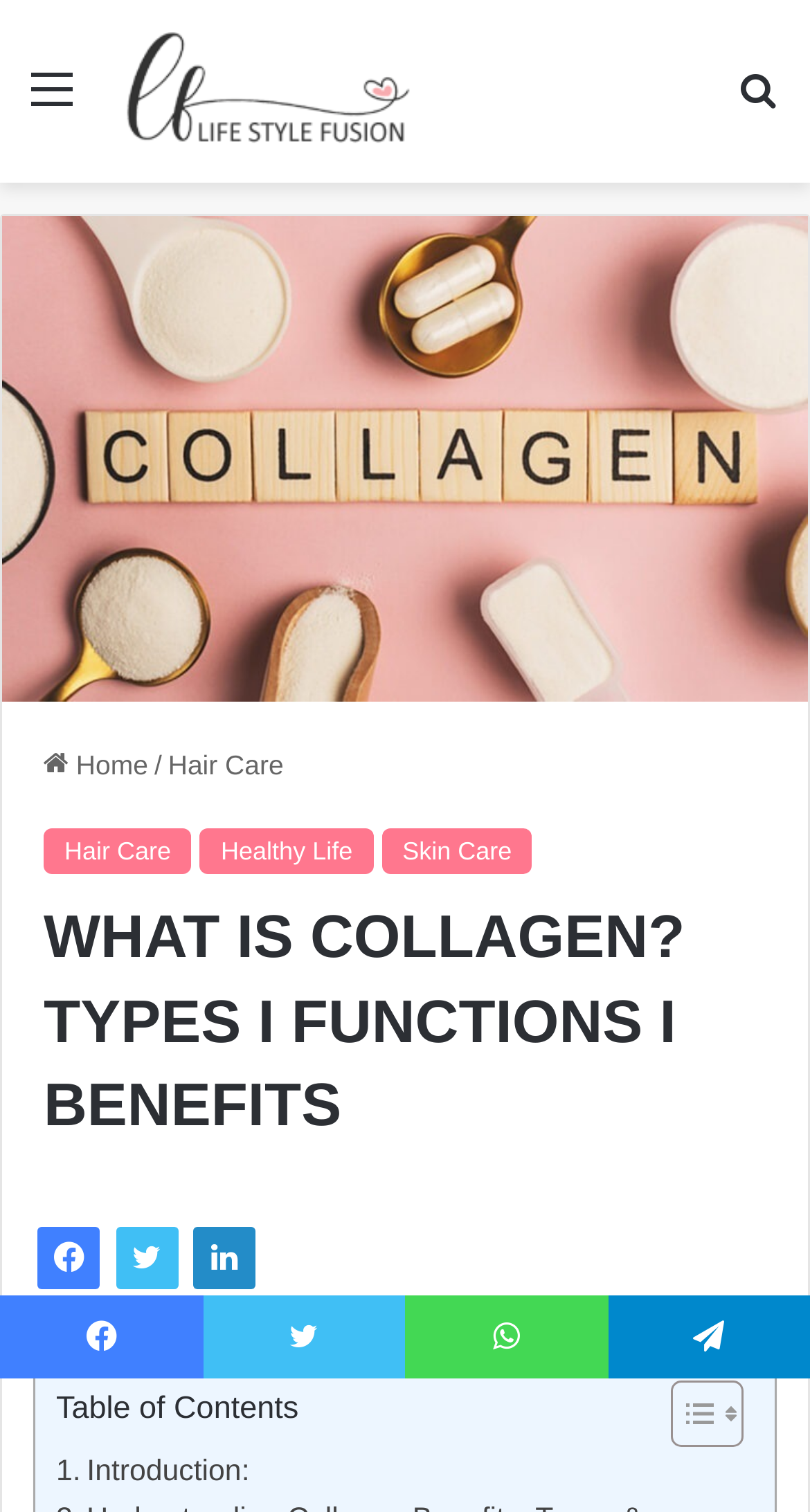Answer the question in one word or a short phrase:
How many main navigation links are there?

3